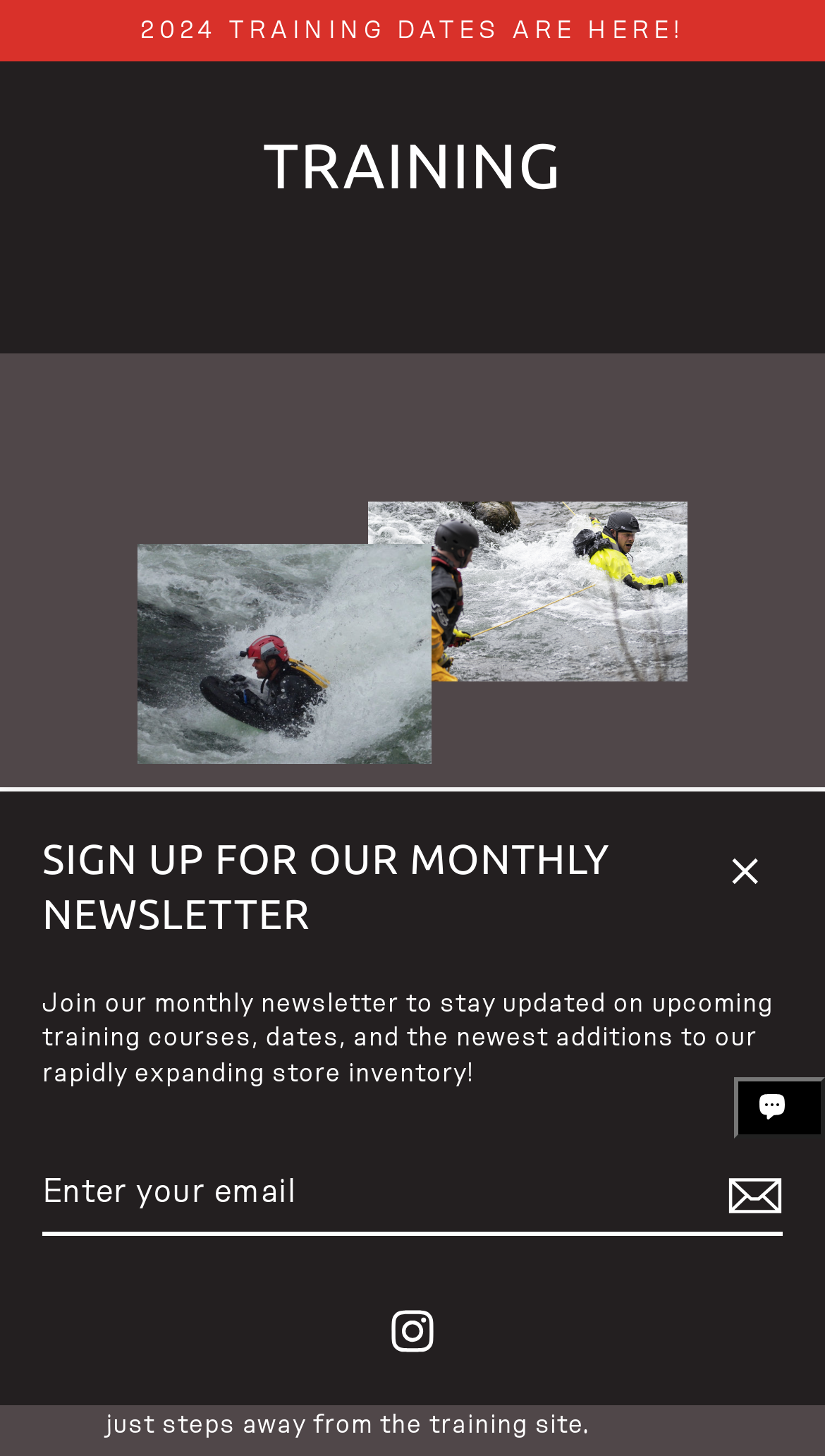Provide a comprehensive caption for the webpage.

The webpage is about Triad Rescue International, LLC, a training organization. At the top of the page, there is a prominent link announcing "2024 TRAINING DATES ARE HERE!" in a horizontal bar that spans the entire width of the page. Below this, on the top-right corner, is a button labeled "MENU".

On the left side of the page, there is a newsletter signup section with a heading "SIGN UP FOR OUR MONTHLY NEWSLETTER" and a brief description about staying updated on upcoming training courses and store inventory. This section includes a required email input field, a "Subscribe" button, and a link to Instagram. There is also a "CLOSE (ESC)" button to dismiss this section.

Below the newsletter signup section, there is a header section with a heading "TRAINING" and a subheading "- TRAINING COURSES -". This is followed by a heading "SWIFT AND FLOODWATER RESCUE" and a descriptive paragraph about Triad Rescue International's swift and floodwater rescue courses. There are two links below this paragraph, likely related to the courses.

On the bottom-right corner of the page, there is a chat window from Shopify online store, which is expanded and includes an image and a text "1".